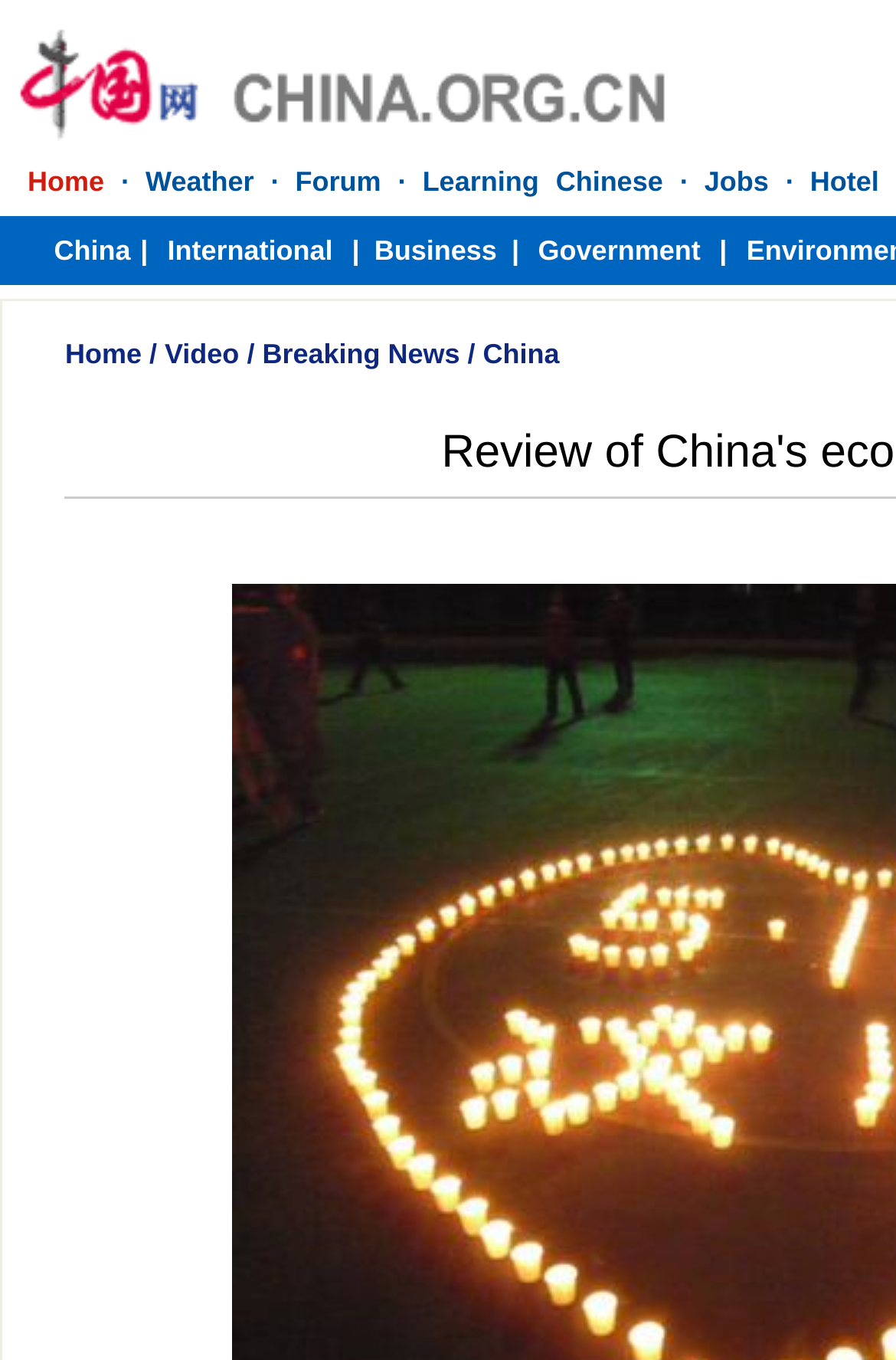Based on the provided description, "Breaking News", find the bounding box of the corresponding UI element in the screenshot.

[0.293, 0.248, 0.513, 0.272]